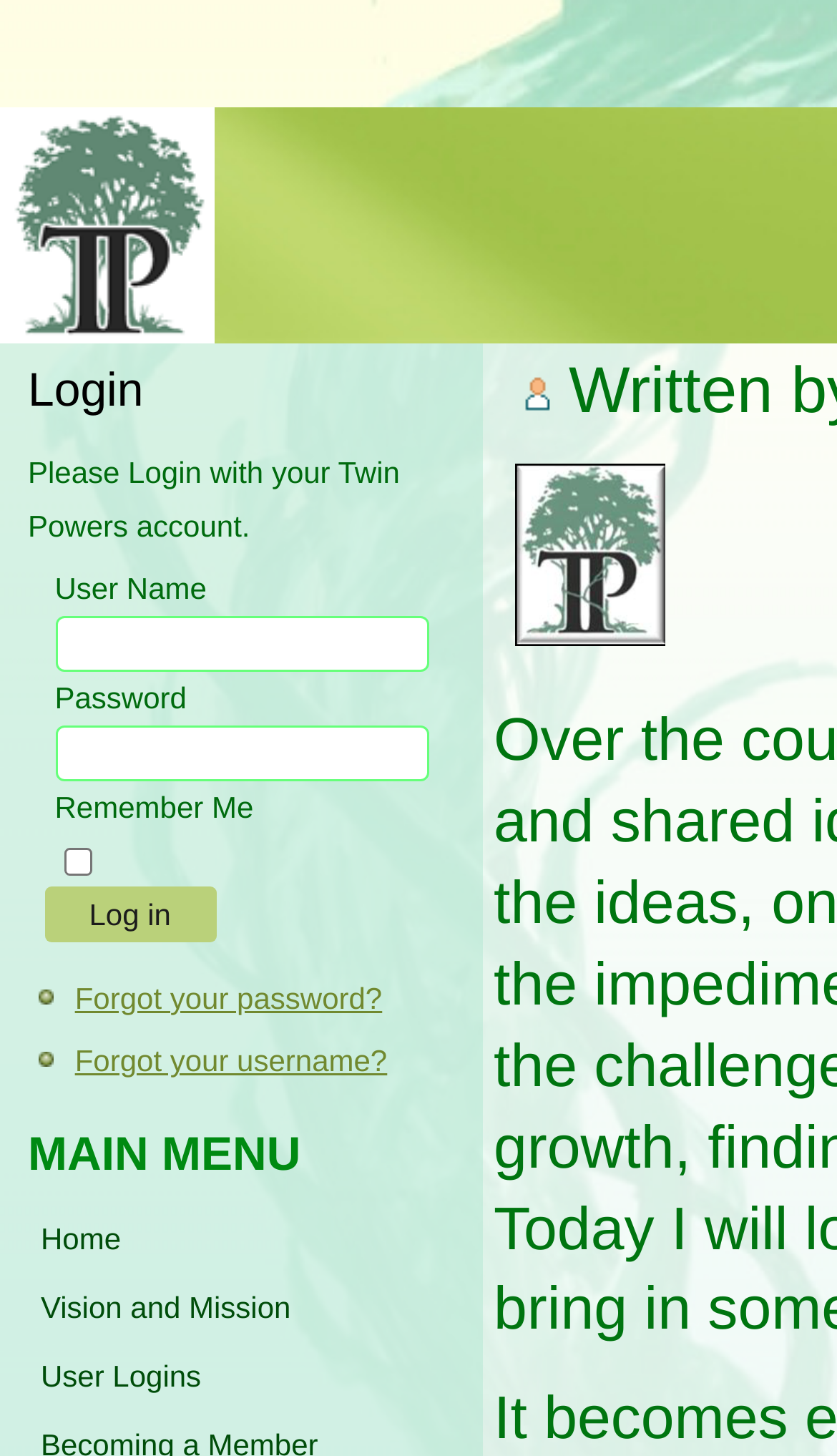Determine the bounding box coordinates of the clickable element to achieve the following action: 'Enter user name'. Provide the coordinates as four float values between 0 and 1, formatted as [left, top, right, bottom].

[0.065, 0.423, 0.512, 0.462]